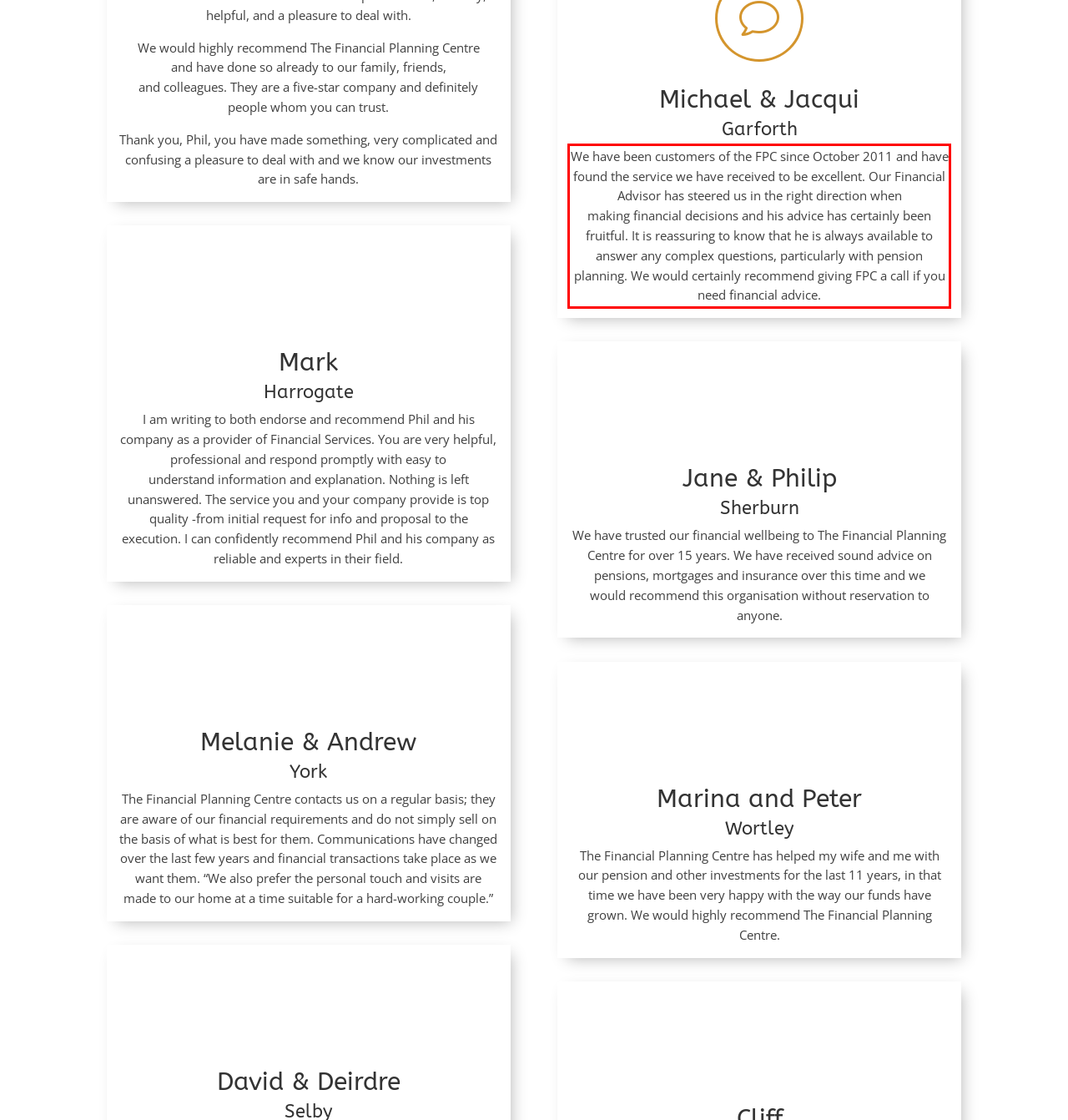Please identify and extract the text from the UI element that is surrounded by a red bounding box in the provided webpage screenshot.

We have been customers of the FPC since October 2011 and have found the service we have received to be excellent. Our Financial Advisor has steered us in the right direction when making financial decisions and his advice has certainly been fruitful. It is reassuring to know that he is always available to answer any complex questions, particularly with pension planning. We would certainly recommend giving FPC a call if you need financial advice.